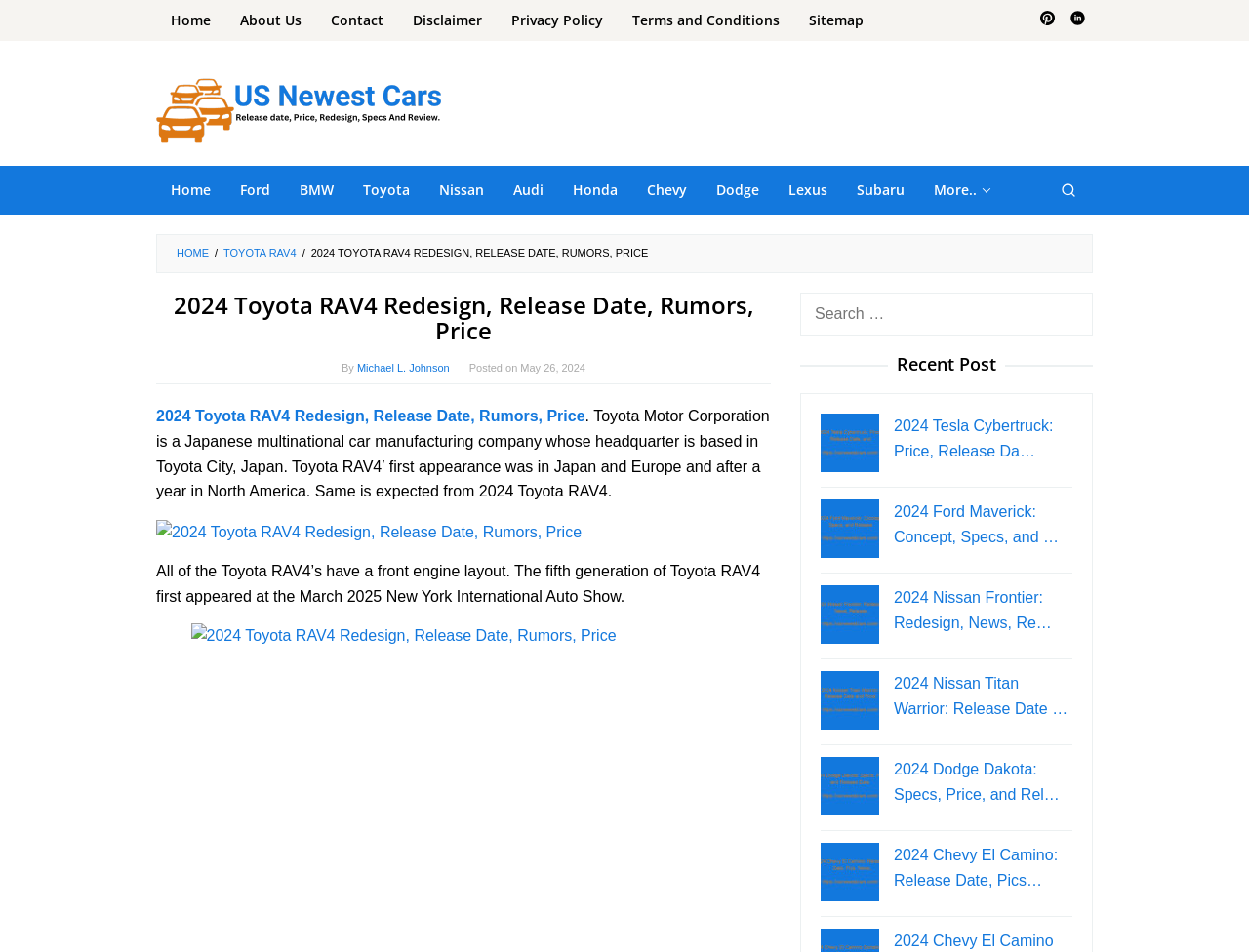Determine the bounding box coordinates of the region to click in order to accomplish the following instruction: "View recent posts". Provide the coordinates as four float numbers between 0 and 1, specifically [left, top, right, bottom].

[0.641, 0.373, 0.875, 0.393]